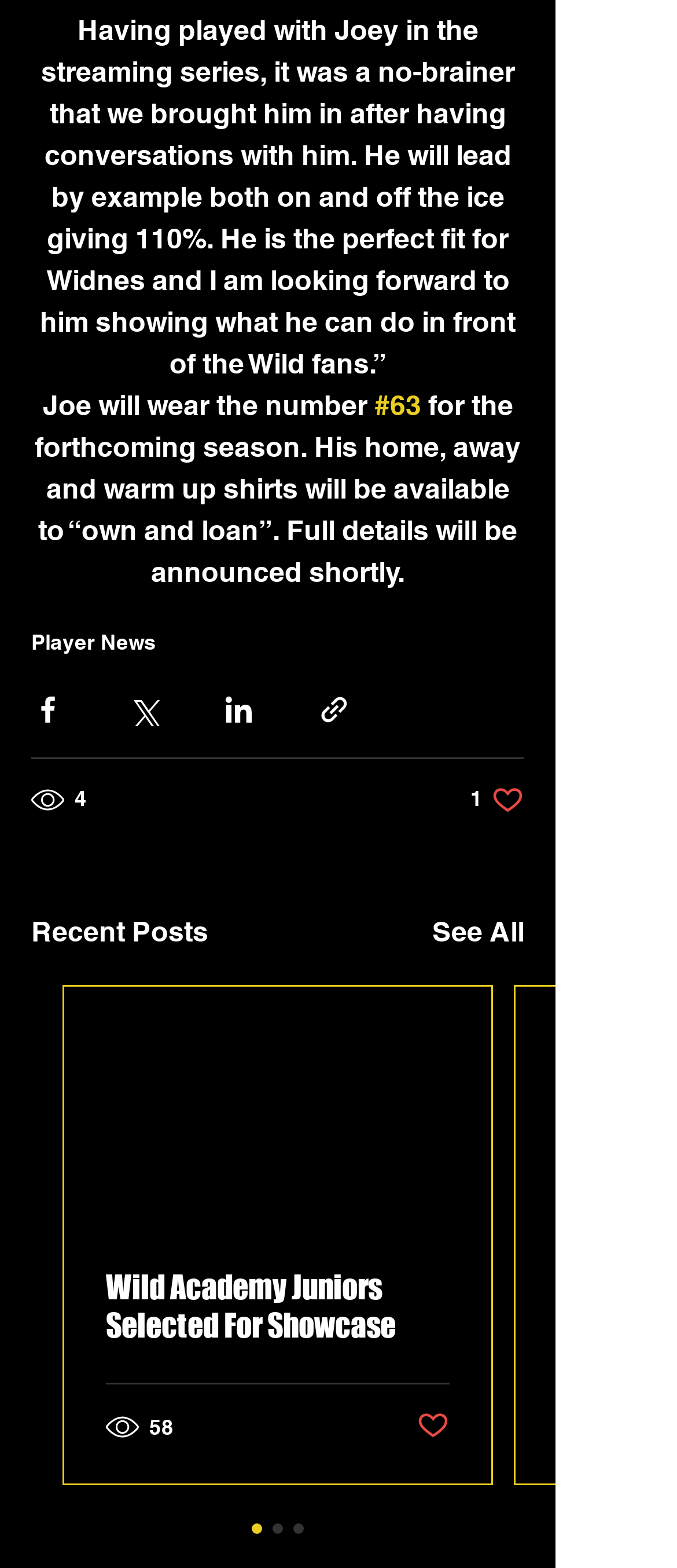Kindly determine the bounding box coordinates for the area that needs to be clicked to execute this instruction: "Click on the 'Player News' link".

[0.046, 0.401, 0.231, 0.418]